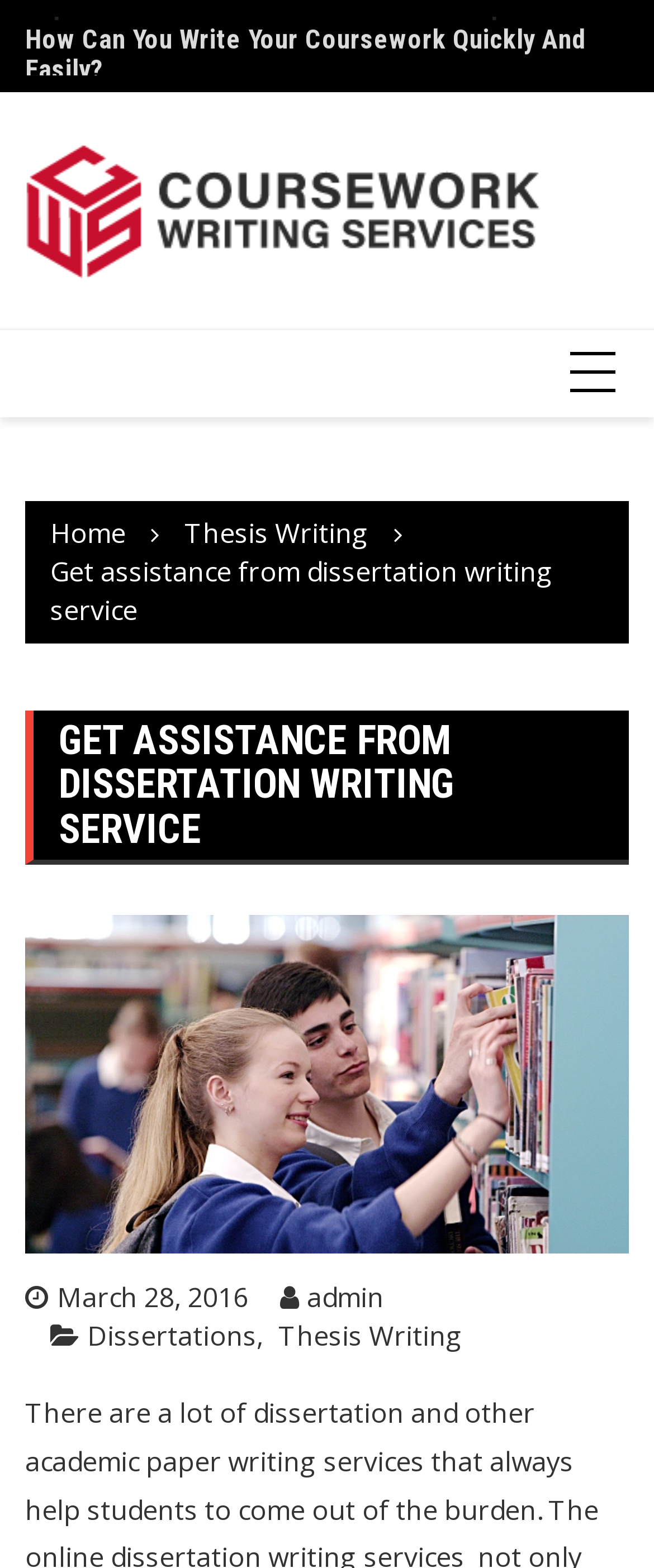What is the date of the post?
Relying on the image, give a concise answer in one word or a brief phrase.

March 28, 2016